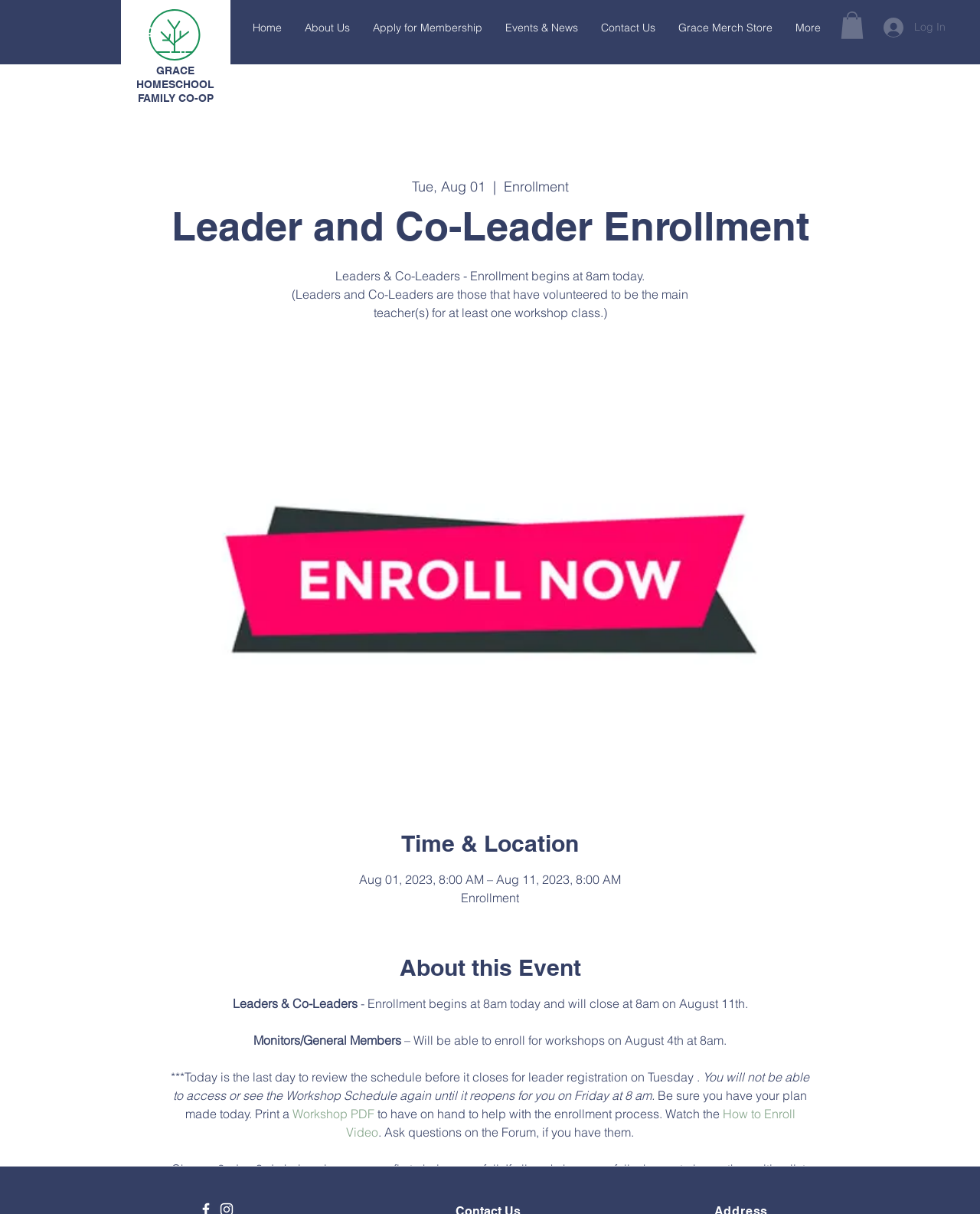Pinpoint the bounding box coordinates of the element that must be clicked to accomplish the following instruction: "Click the 'Log In' button". The coordinates should be in the format of four float numbers between 0 and 1, i.e., [left, top, right, bottom].

[0.891, 0.01, 0.976, 0.034]